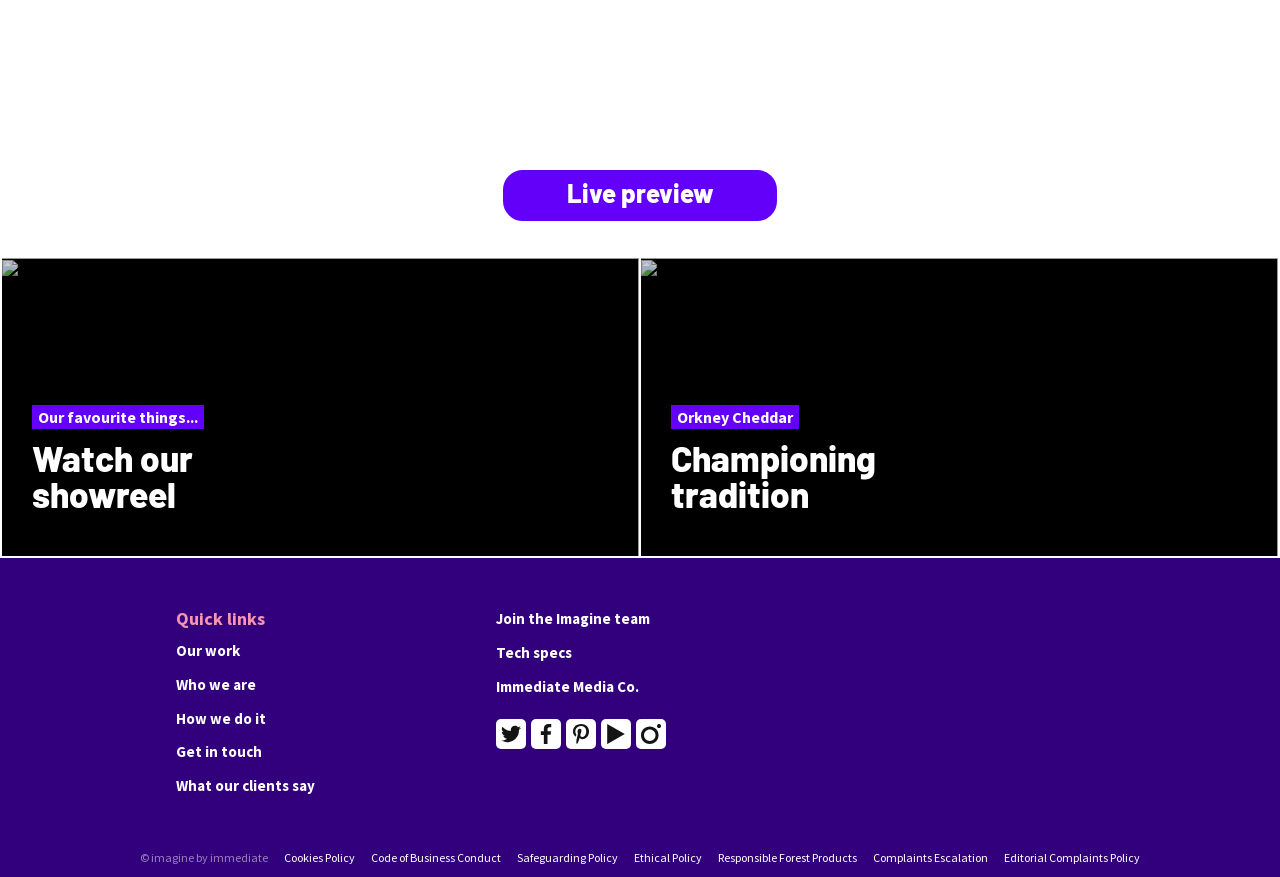Identify the bounding box coordinates for the region of the element that should be clicked to carry out the instruction: "Visit the Imagine team on Twitter". The bounding box coordinates should be four float numbers between 0 and 1, i.e., [left, top, right, bottom].

[0.388, 0.837, 0.415, 0.859]